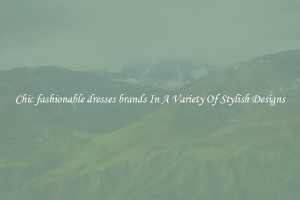What is the tone evoked by the overall presentation?
Look at the image and respond to the question as thoroughly as possible.

The overall presentation evokes a sense of sophistication and style, appealing to fashion enthusiasts seeking fresh and fashionable options. This suggests that the tone of the image is one of refinement and elegance.